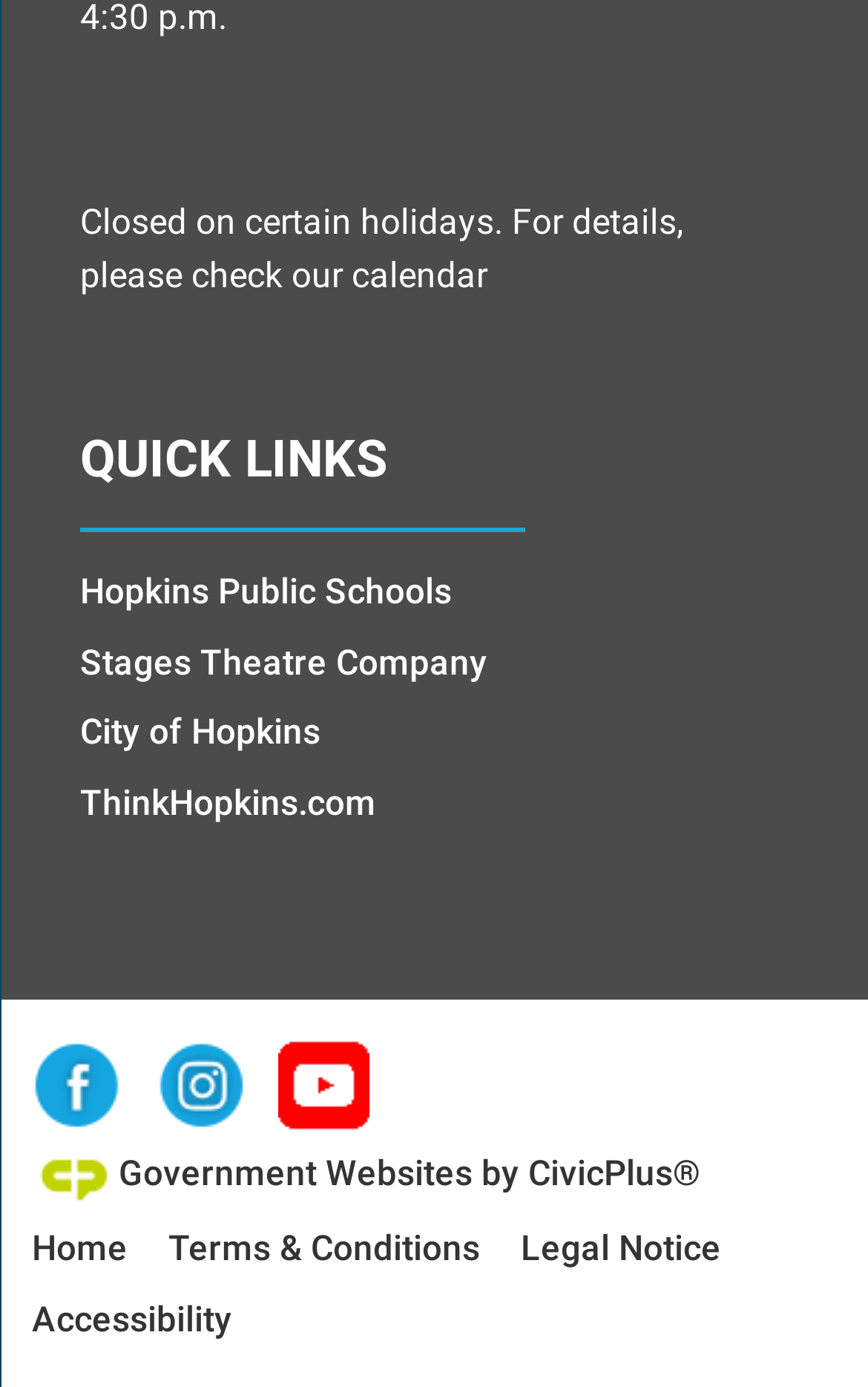Refer to the screenshot and answer the following question in detail:
What is the name of the company that developed the website?

The region 'Info Advanced' contains an image of the CivicPlus logo and a link to CivicPlus, indicating that CivicPlus is the company that developed the website.